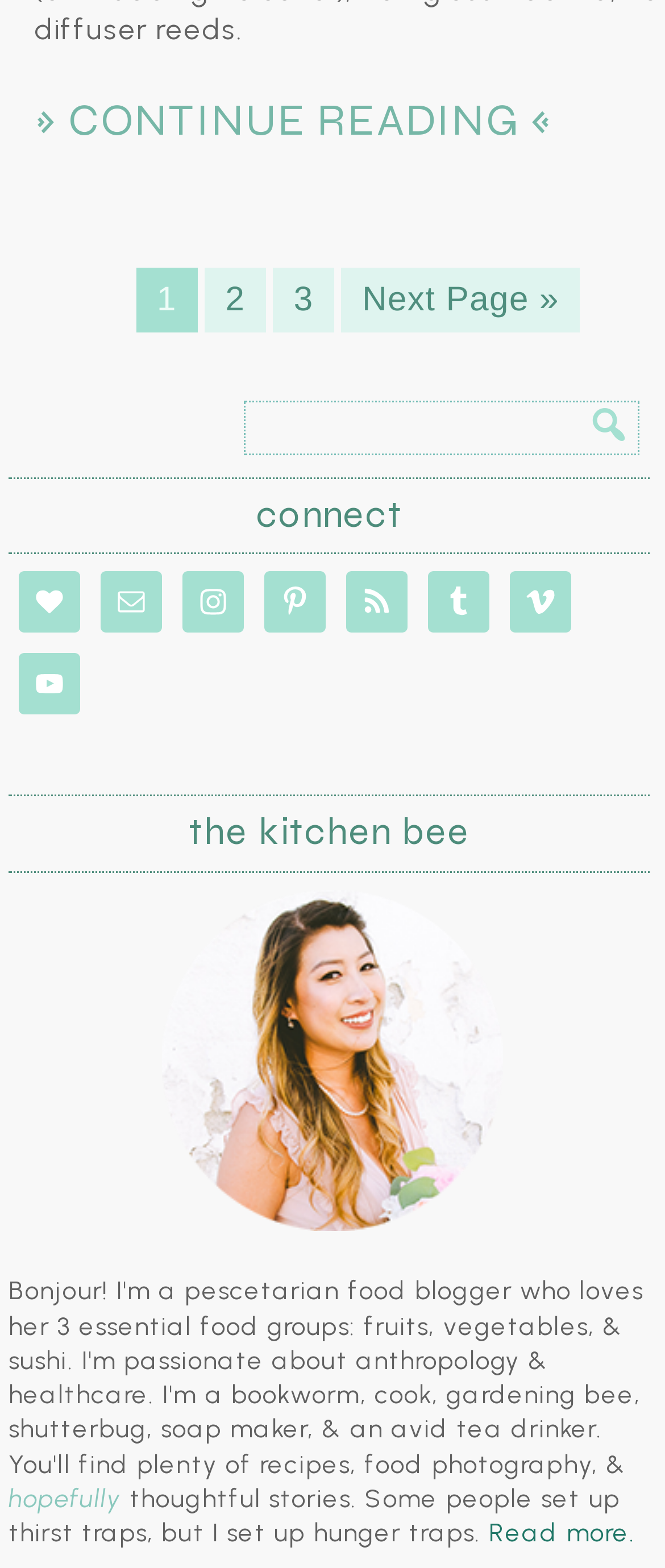Answer the question using only a single word or phrase: 
How many pagination links are there?

4